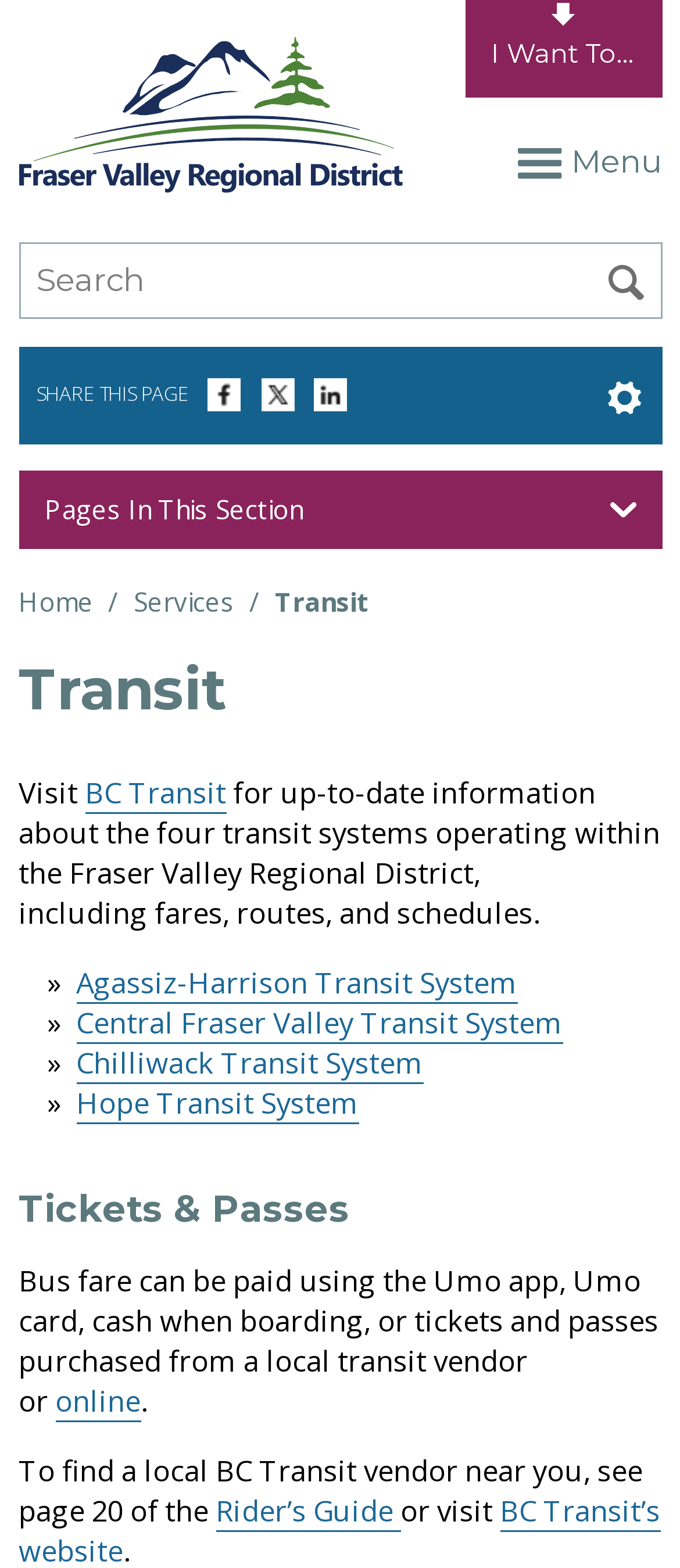Please identify the bounding box coordinates of the element's region that should be clicked to execute the following instruction: "Share this page on Facebook". The bounding box coordinates must be four float numbers between 0 and 1, i.e., [left, top, right, bottom].

[0.306, 0.242, 0.355, 0.263]